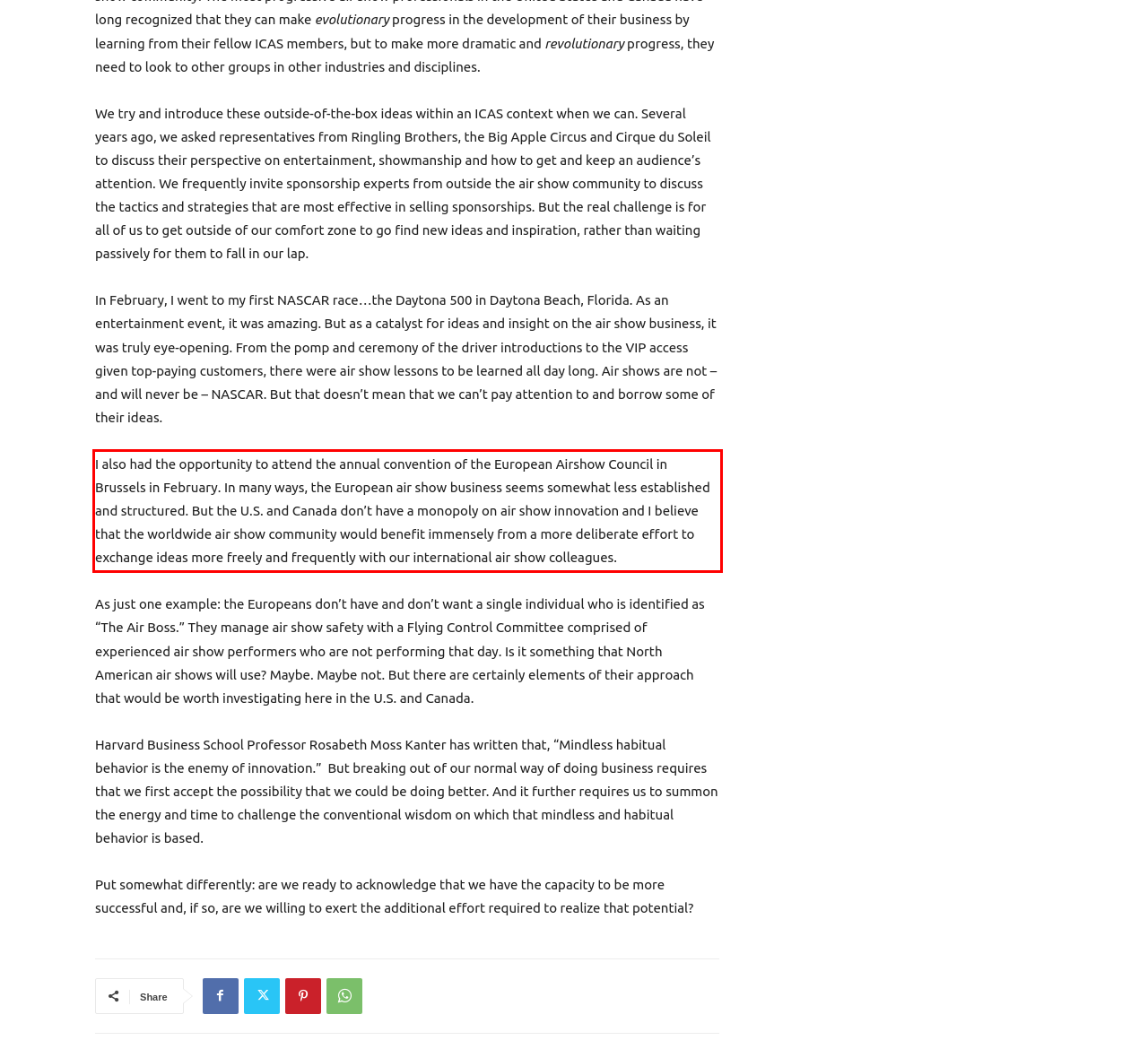You are looking at a screenshot of a webpage with a red rectangle bounding box. Use OCR to identify and extract the text content found inside this red bounding box.

I also had the opportunity to attend the annual convention of the European Airshow Council in Brussels in February. In many ways, the European air show business seems somewhat less established and structured. But the U.S. and Canada don’t have a monopoly on air show innovation and I believe that the worldwide air show community would benefit immensely from a more deliberate effort to exchange ideas more freely and frequently with our international air show colleagues.